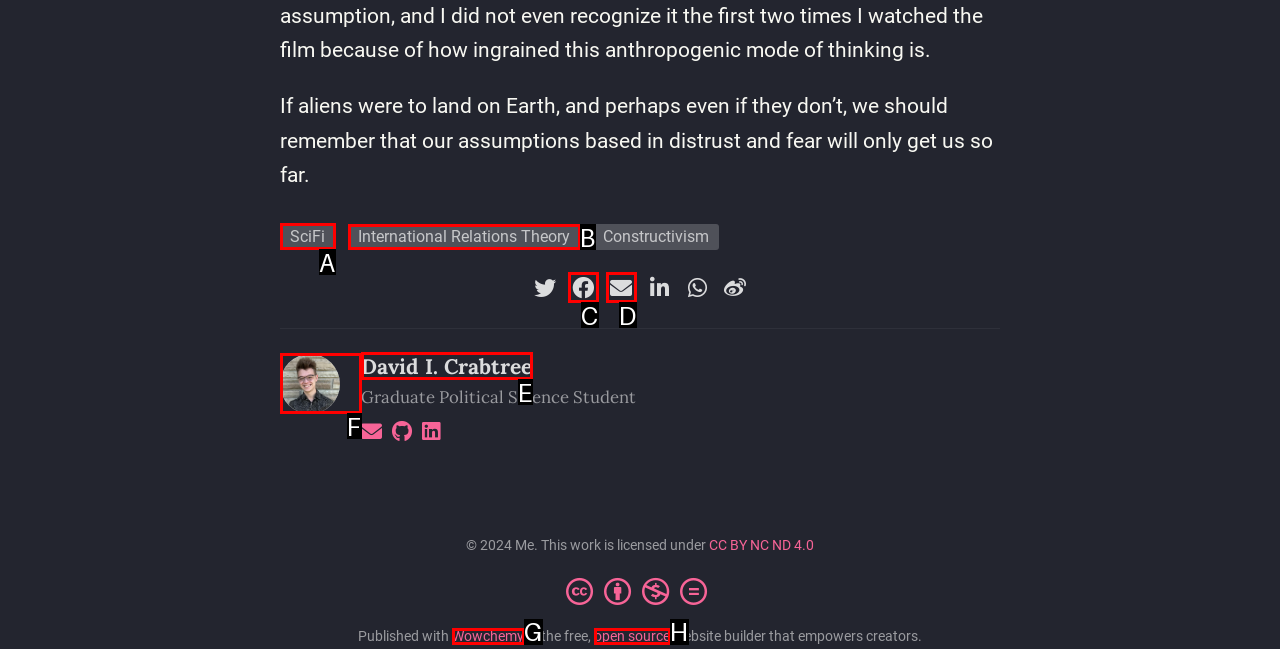Please indicate which option's letter corresponds to the task: Click on SciFi by examining the highlighted elements in the screenshot.

A